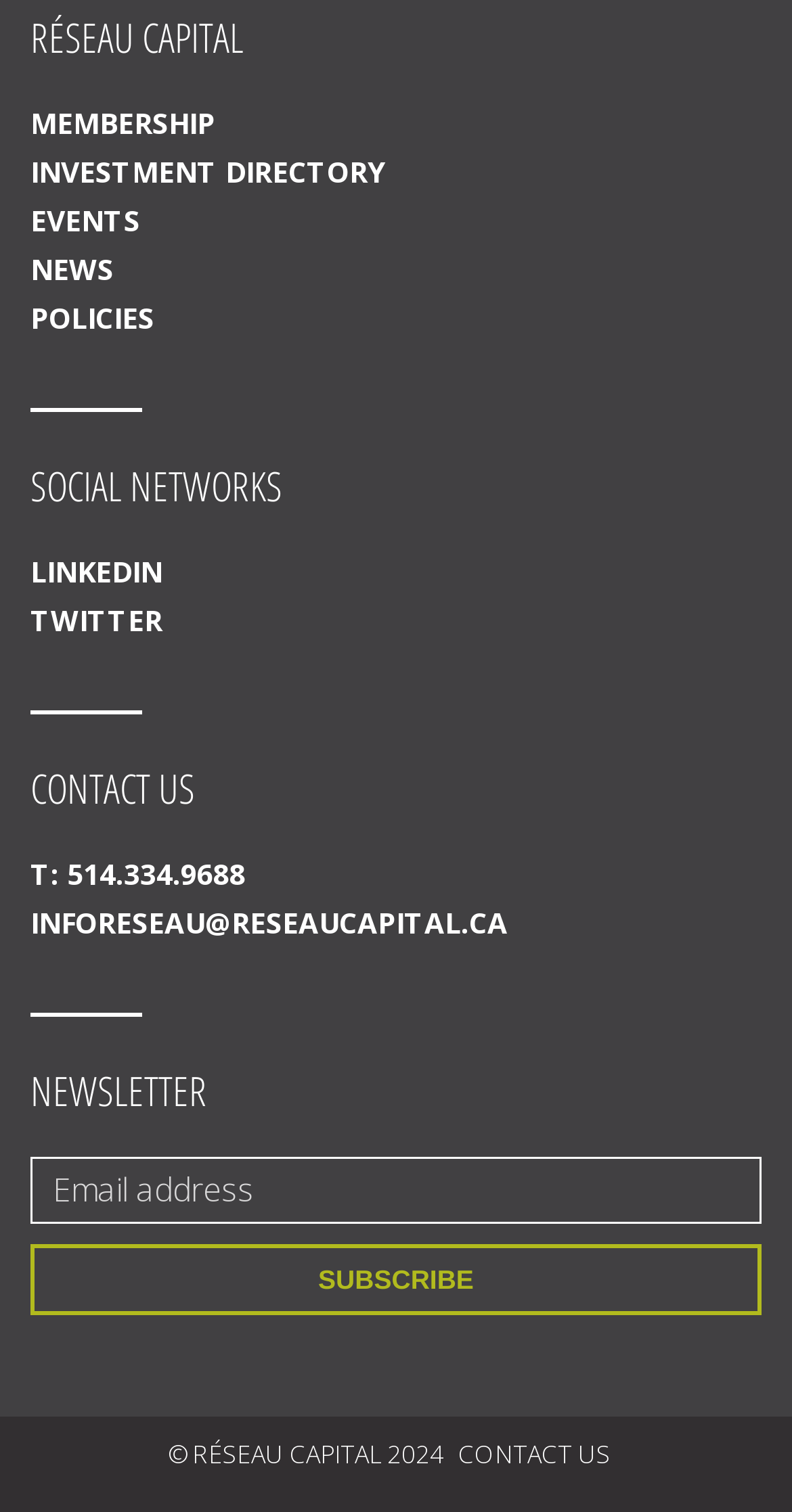Reply to the question below using a single word or brief phrase:
How many main navigation links are available?

5